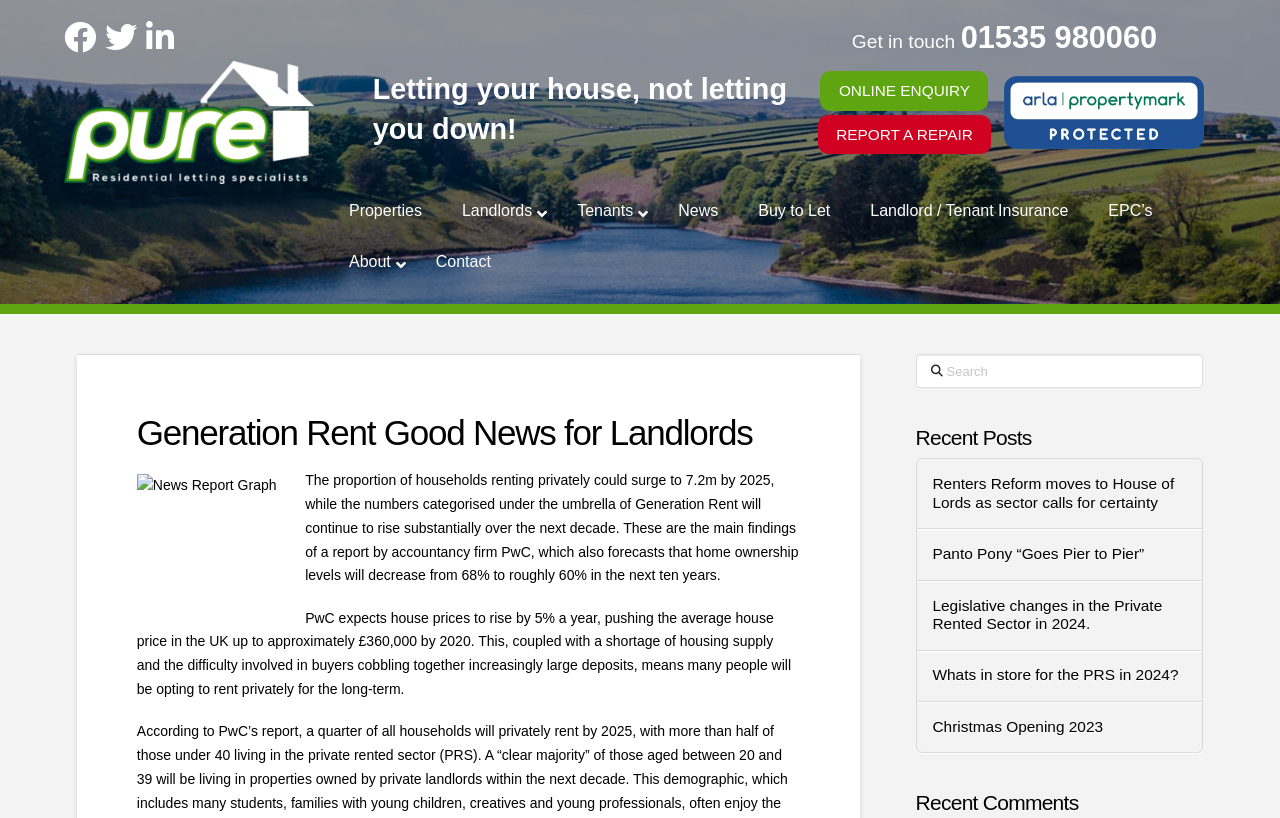Locate the bounding box coordinates of the region to be clicked to comply with the following instruction: "Click the 'Properties' link". The coordinates must be four float numbers between 0 and 1, in the form [left, top, right, bottom].

[0.257, 0.228, 0.345, 0.29]